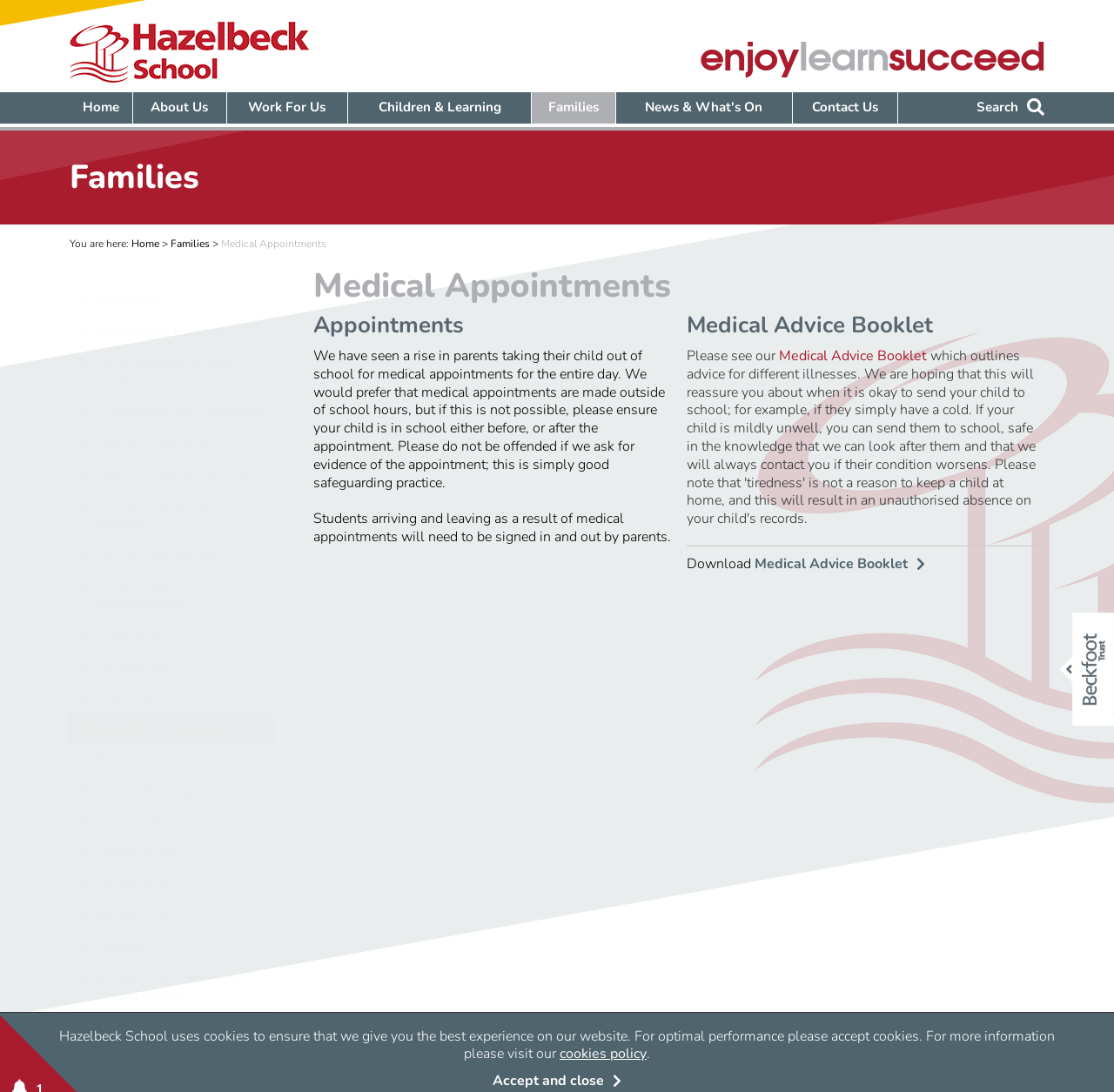What is the name of the school?
Use the screenshot to answer the question with a single word or phrase.

Hazelbeck School